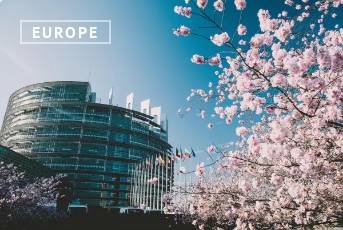What is the significance of the flags in front of the building?
Using the visual information from the image, give a one-word or short-phrase answer.

Representing various member states